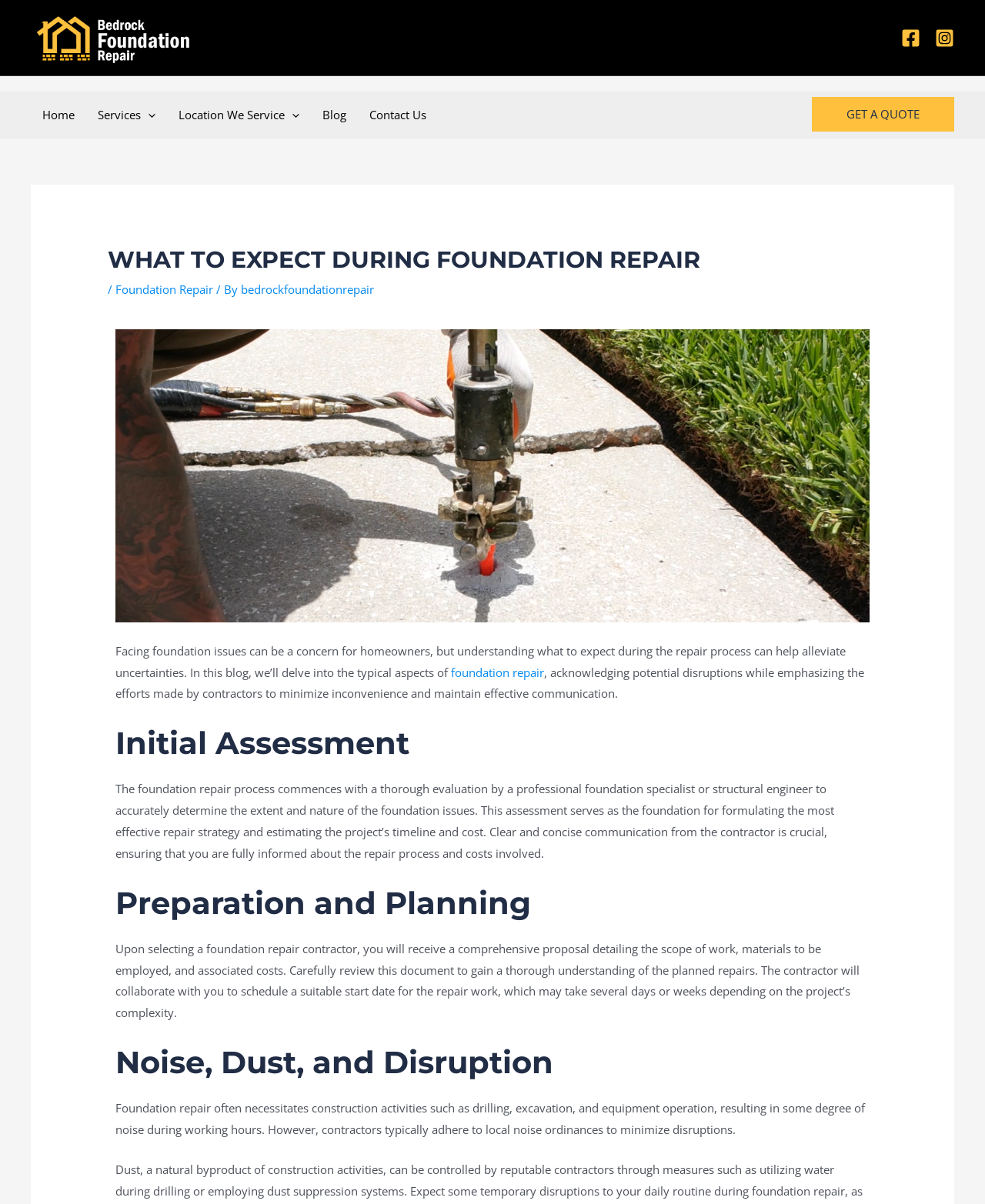What is the purpose of the comprehensive proposal? Using the information from the screenshot, answer with a single word or phrase.

To detail scope of work and costs